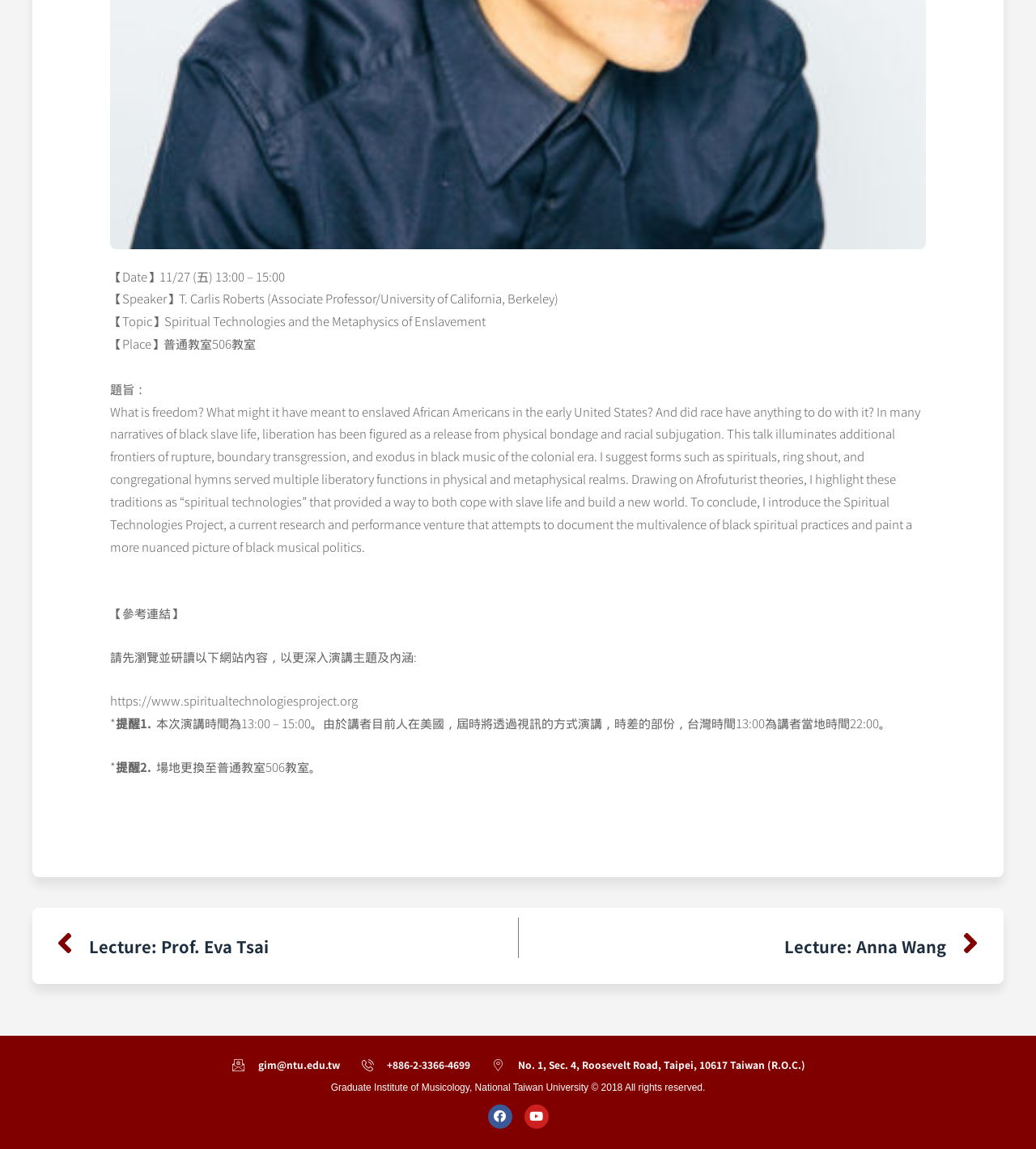What is the phone number of the Graduate Institute of Musicology?
Provide a short answer using one word or a brief phrase based on the image.

+886-2-3366-4699